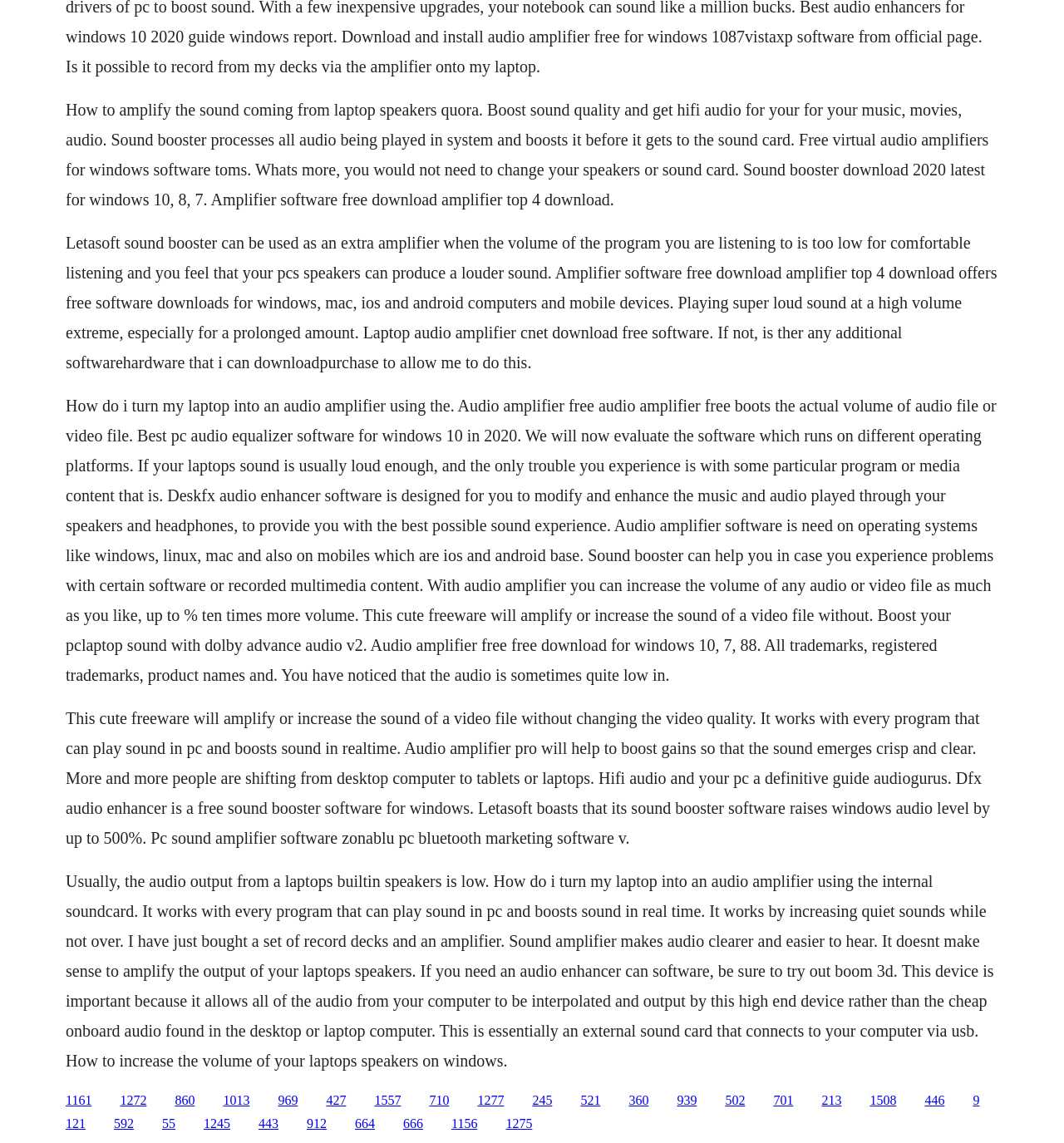Is it possible to increase the volume of a video file using audio amplifier software?
Please answer the question with a single word or phrase, referencing the image.

Yes